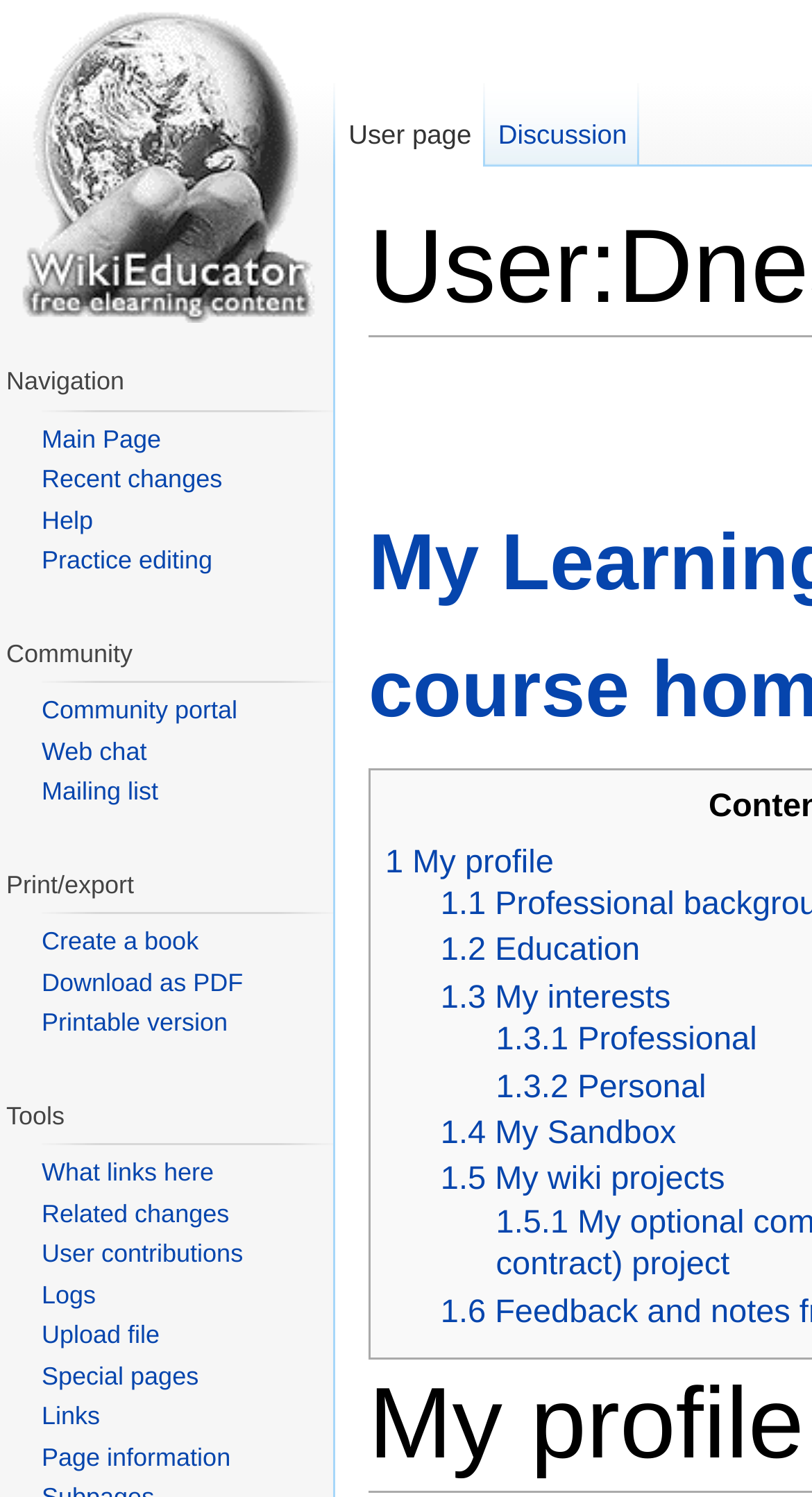Please analyze the image and provide a thorough answer to the question:
What is the second link in the 'Community' section?

The 'Community' section is located at the middle left of the webpage, and the second link in this section is 'Web chat'.